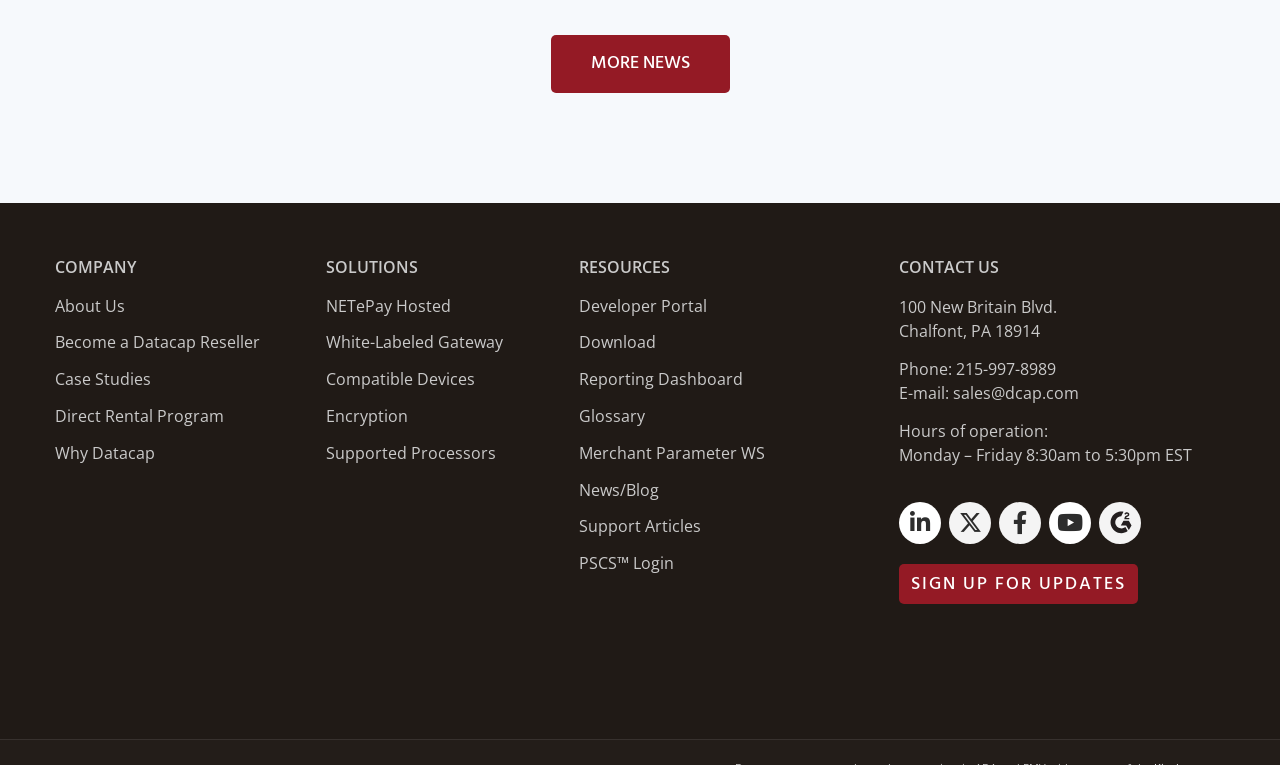What is the address?
Using the image as a reference, answer the question in detail.

The address is mentioned in the 'CONTACT US' section as '100 New Britain Blvd., Chalfont, PA 18914', so the main address is 100 New Britain Blvd.